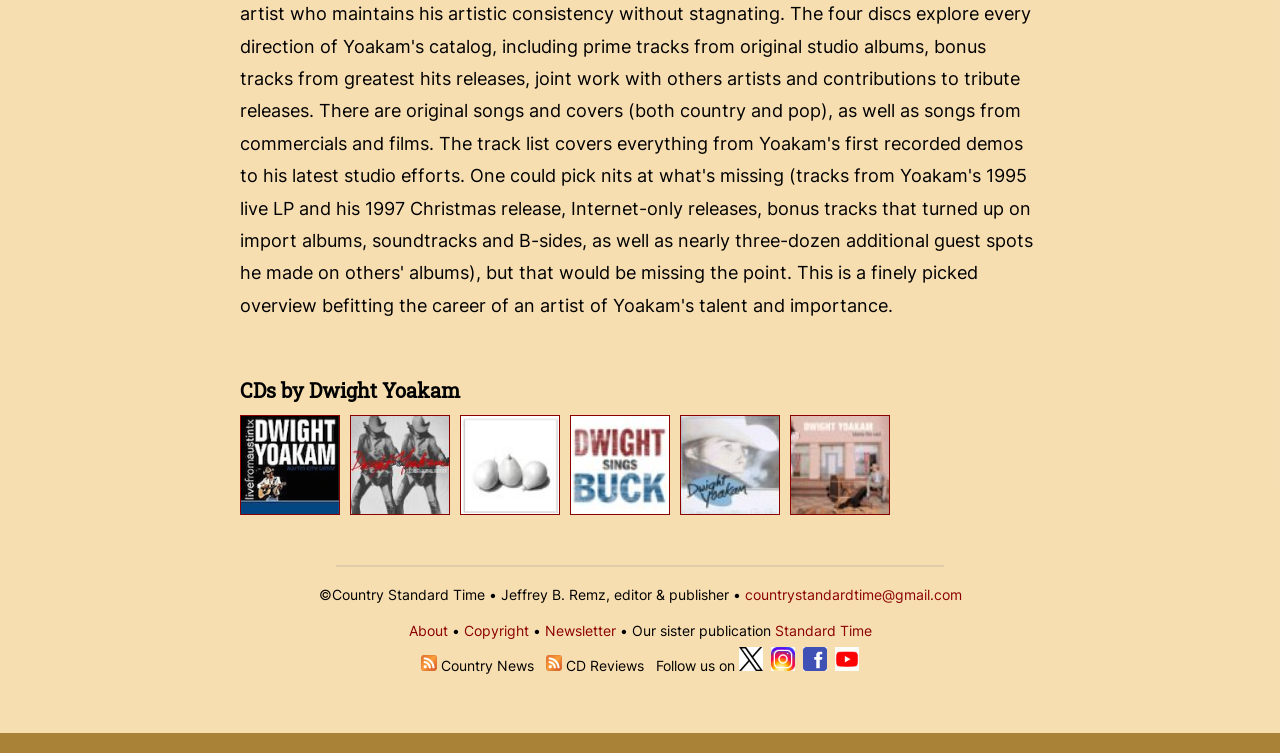Can you find the bounding box coordinates of the area I should click to execute the following instruction: "Check the 'Copyright' page"?

[0.362, 0.826, 0.413, 0.849]